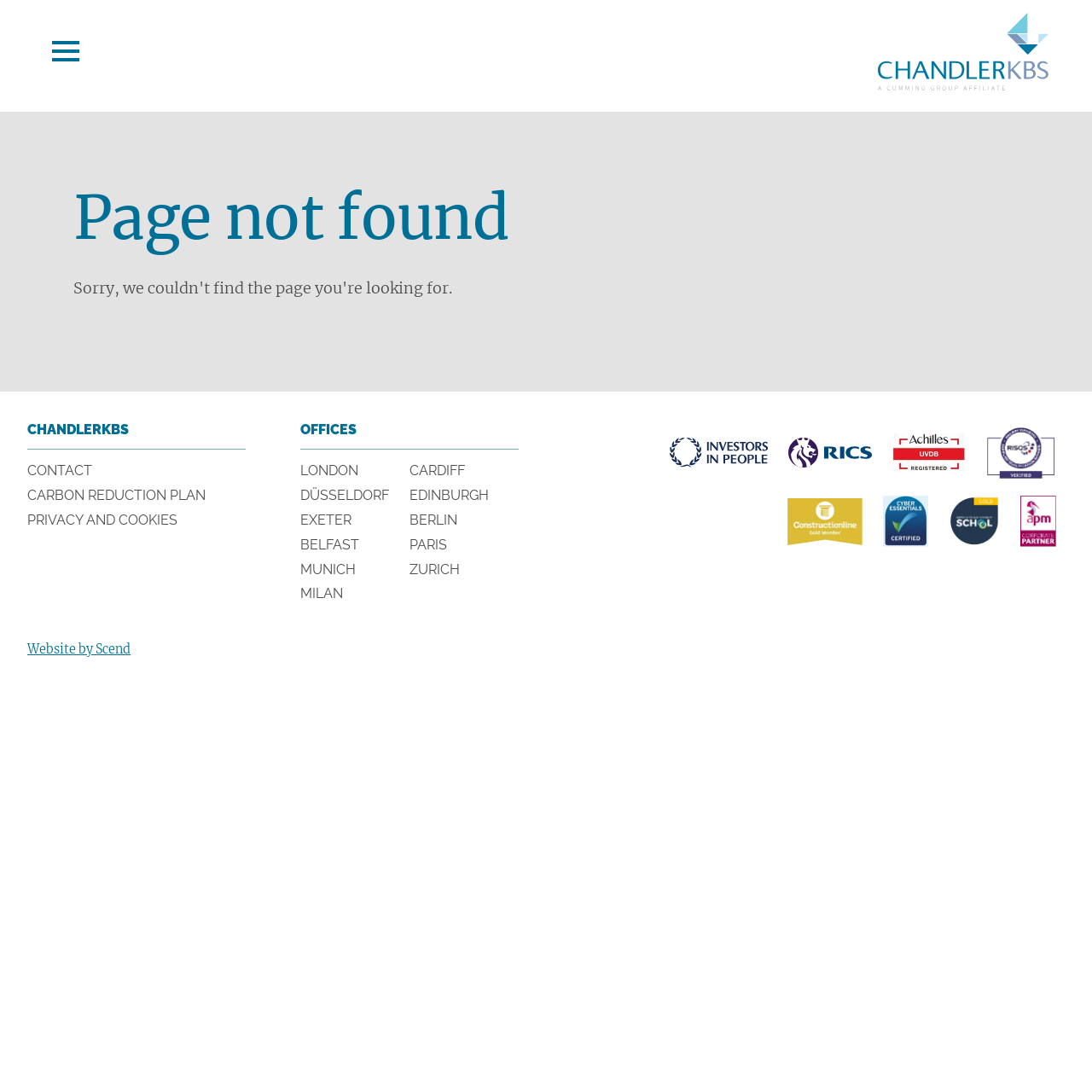What is the name of the company?
Please provide a detailed and comprehensive answer to the question.

The name of the company can be found in the image element at the top of the page, which says 'ChandlerKBS'. Additionally, the heading element 'CHANDLERKBS' in the contentinfo section also confirms the company name.